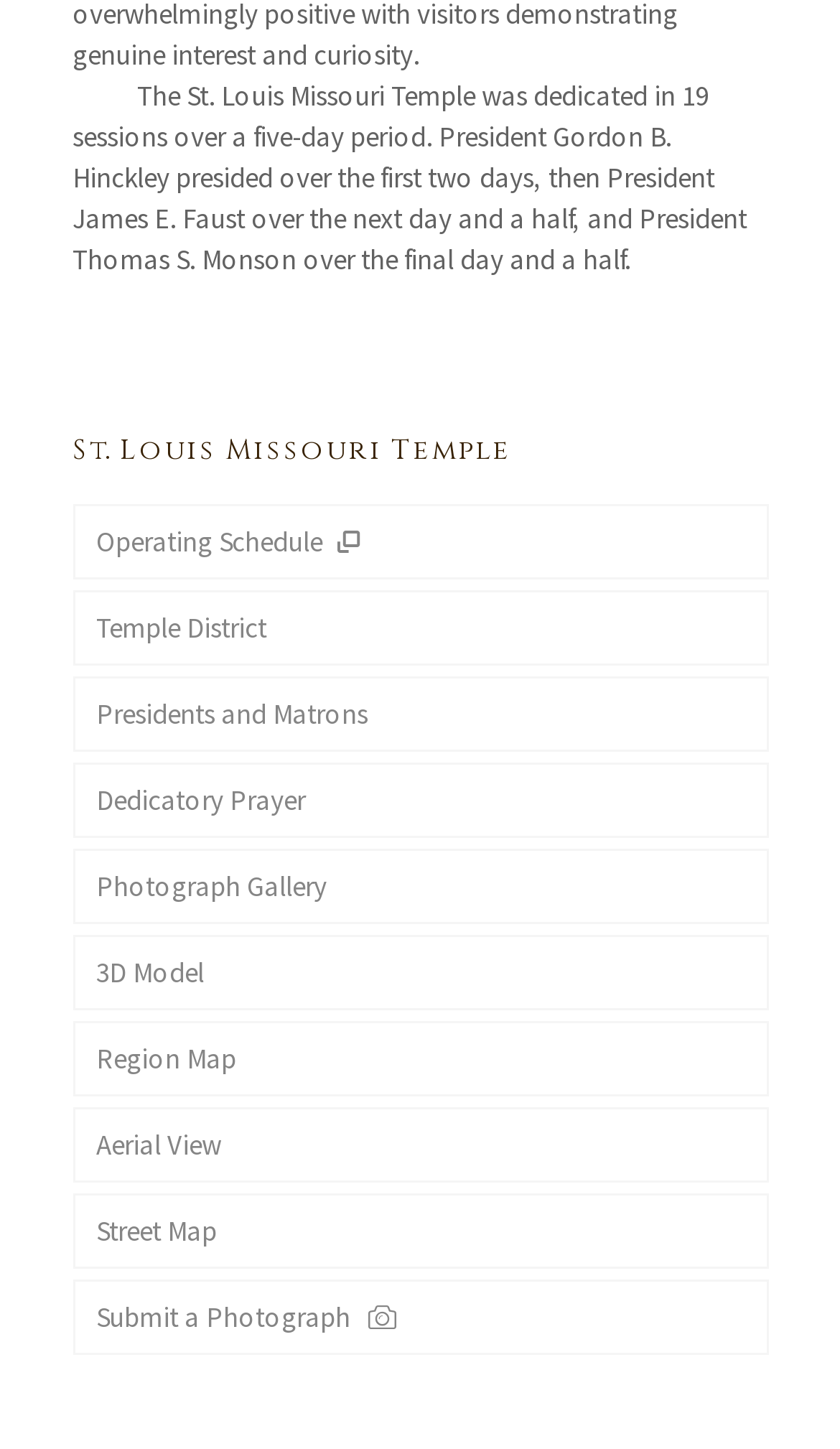Use a single word or phrase to respond to the question:
Who presided over the first two days of the temple dedication?

President Gordon B. Hinckley